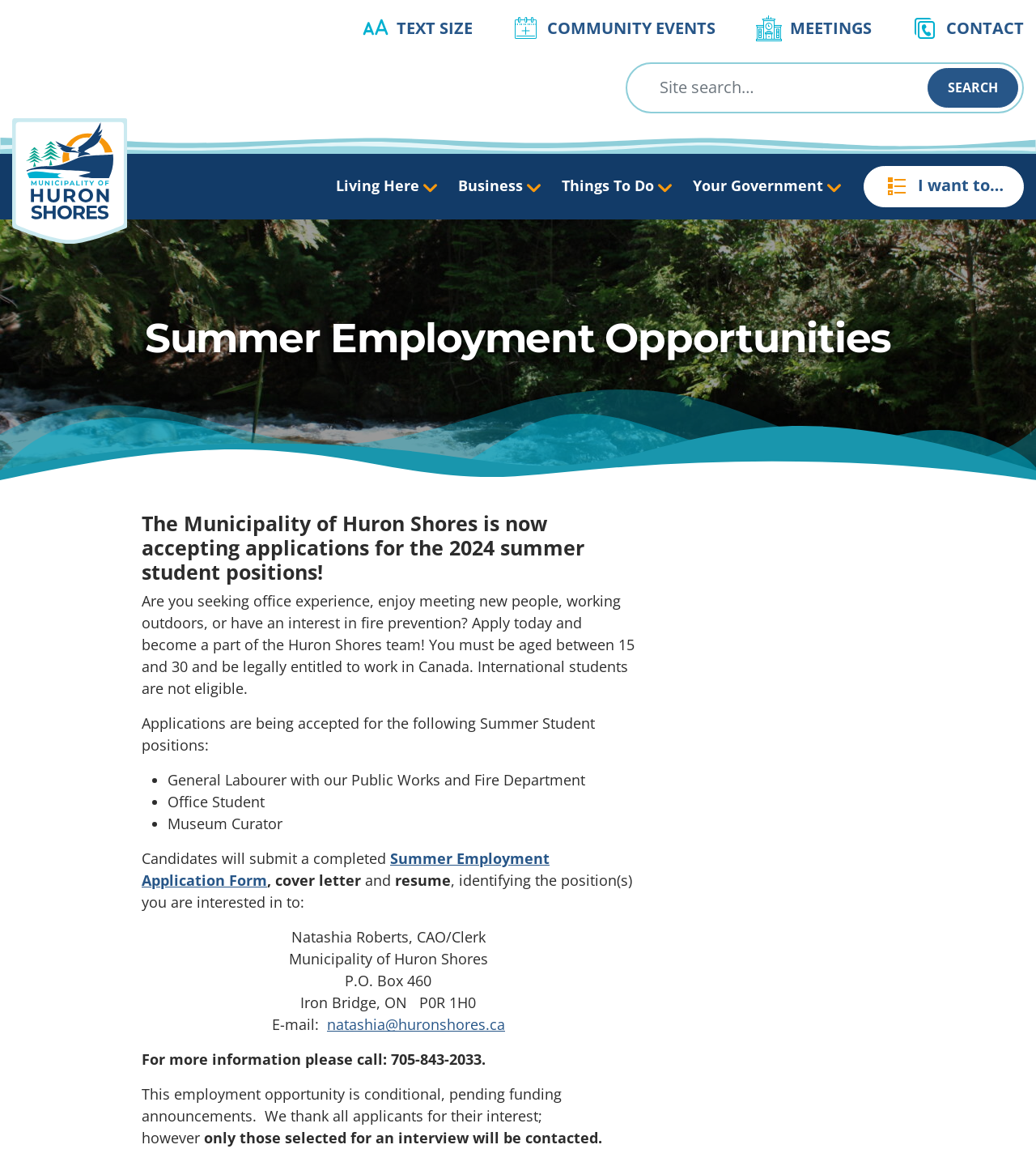Respond to the question below with a concise word or phrase:
What is the age range for applicants?

15 to 30